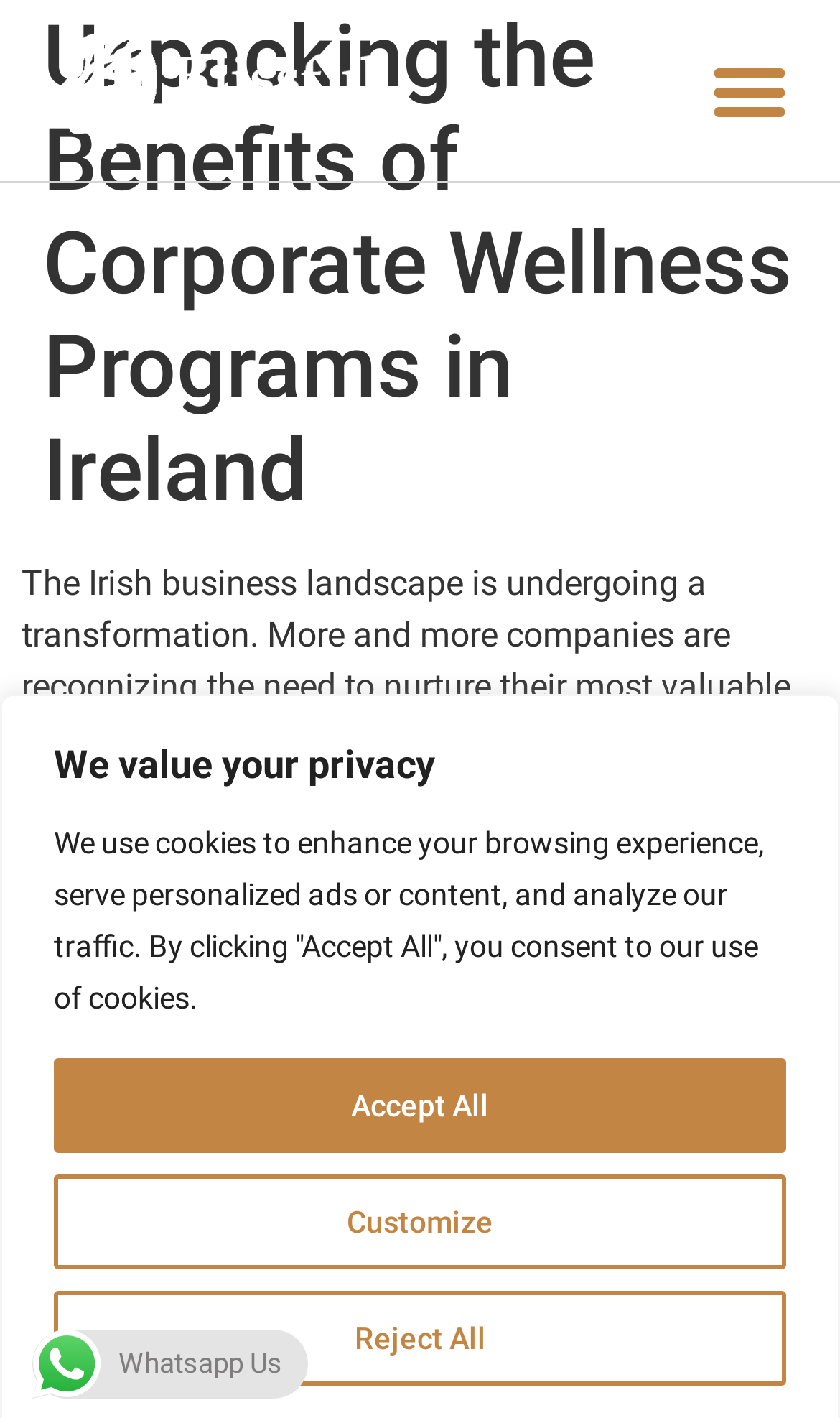Please provide a brief answer to the following inquiry using a single word or phrase:
What is the image located at the bottom of the page?

Whatsapp logo